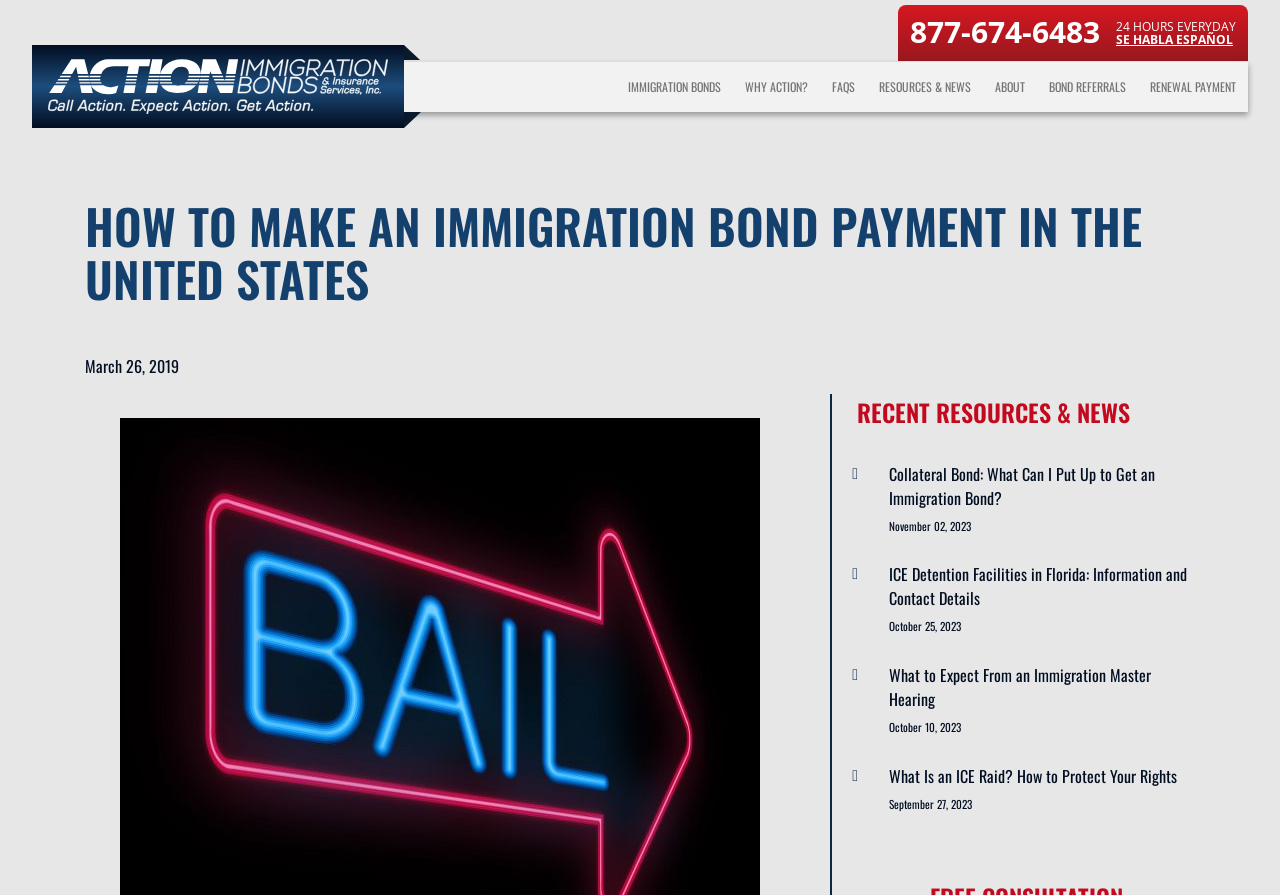Explain the contents of the webpage comprehensively.

The webpage is about immigration bond payments, specifically providing information on how to make a payment to secure the release of a friend or loved one detained for illegal immigration violations. 

At the top left of the page, there is a logo of Action Immigration Bonds & Insurance Services. Next to the logo, there is a link to an unknown page. 

The main navigation menu is located at the top center of the page, consisting of seven links: IMMIGRATION BONDS, WHY ACTION?, FAQS, RESOURCES & NEWS, ABOUT, BOND REFERRALS, and RENEWAL PAYMENT. 

On the top right side, there is a phone number link, 877-674-6483, and a static text stating "24 HOURS EVERYDAY" and a link "SE HABLA ESPAÑOL". 

The main content of the page starts with a heading "HOW TO MAKE AN IMMIGRATION BOND PAYMENT IN THE UNITED STATES". Below the heading, there is a static text showing the date "March 26, 2019". 

Further down, there is a section titled "RECENT RESOURCES & NEWS" with four news articles or blog posts. Each article has a title and a date, including "Collateral Bond: What Can I Put Up to Get an Immigration Bond?" dated November 02, 2023, "ICE Detention Facilities in Florida: Information and Contact Details" dated October 25, 2023, "What to Expect From an Immigration Master Hearing" dated October 10, 2023, and "What Is an ICE Raid? How to Protect Your Rights" dated September 27, 2023.